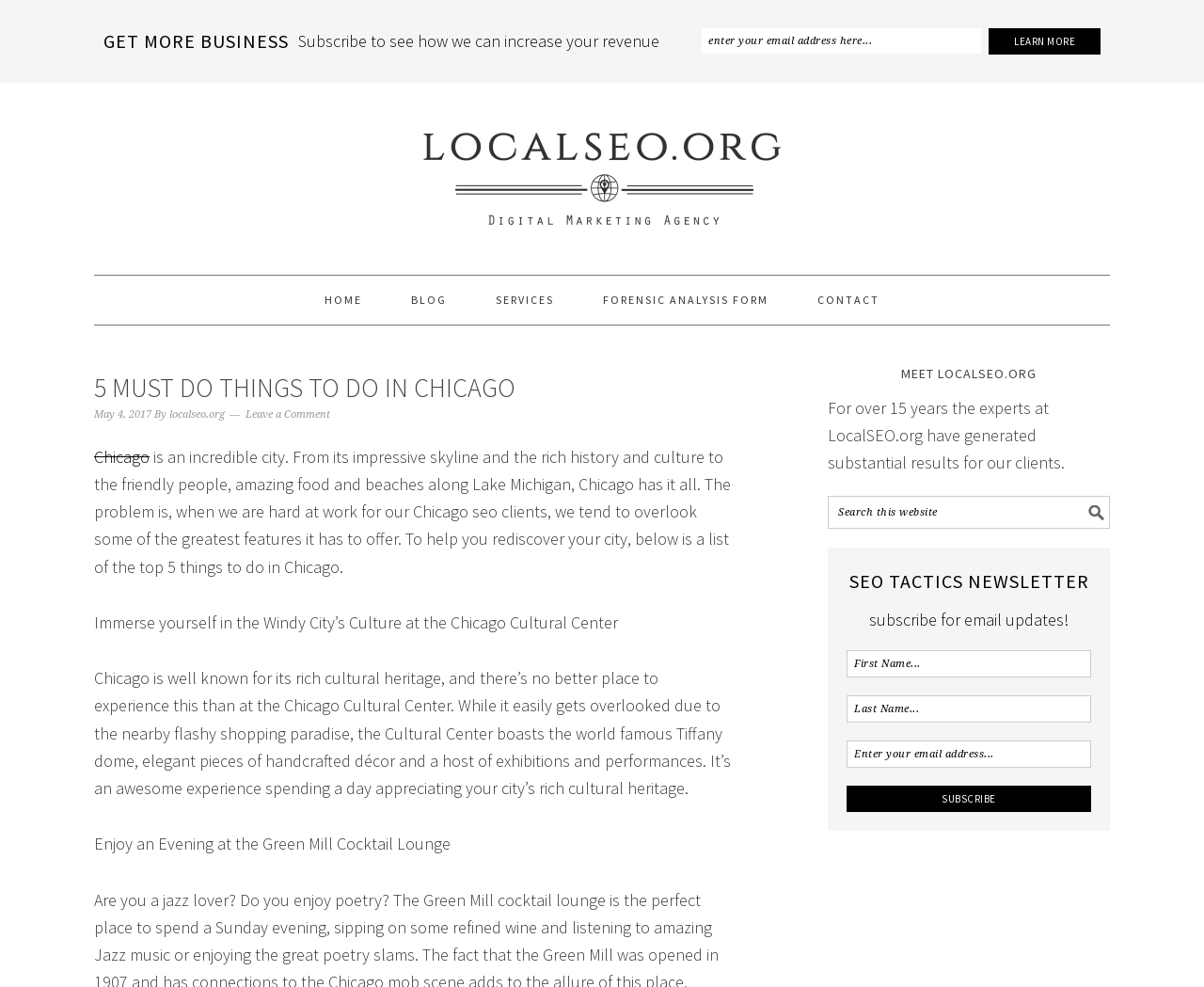Determine the bounding box coordinates for the element that should be clicked to follow this instruction: "Search this website". The coordinates should be given as four float numbers between 0 and 1, in the format [left, top, right, bottom].

[0.688, 0.502, 0.922, 0.535]